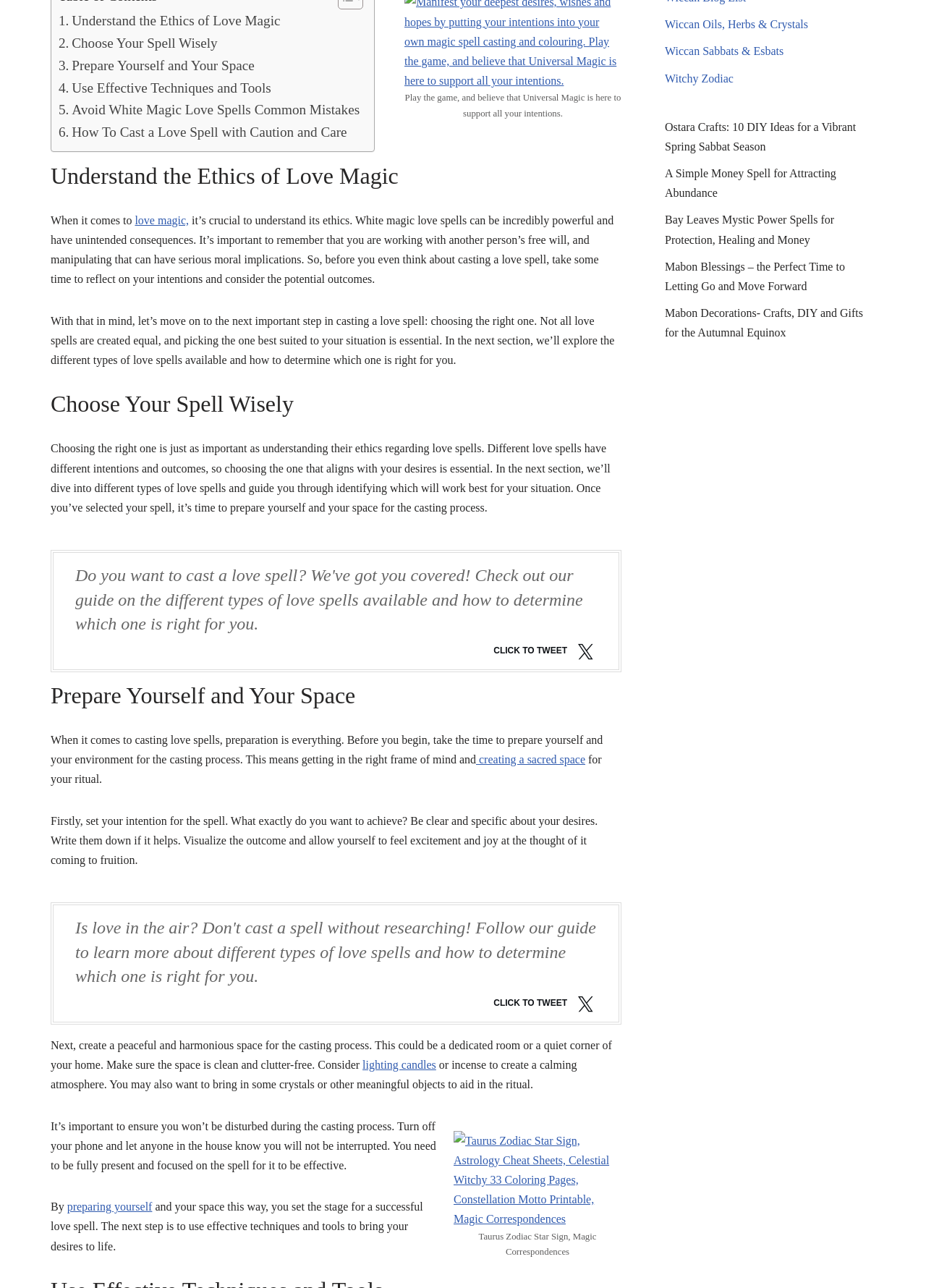Find the bounding box coordinates corresponding to the UI element with the description: "Prepare Yourself and Your Space". The coordinates should be formatted as [left, top, right, bottom], with values as floats between 0 and 1.

[0.063, 0.043, 0.275, 0.06]